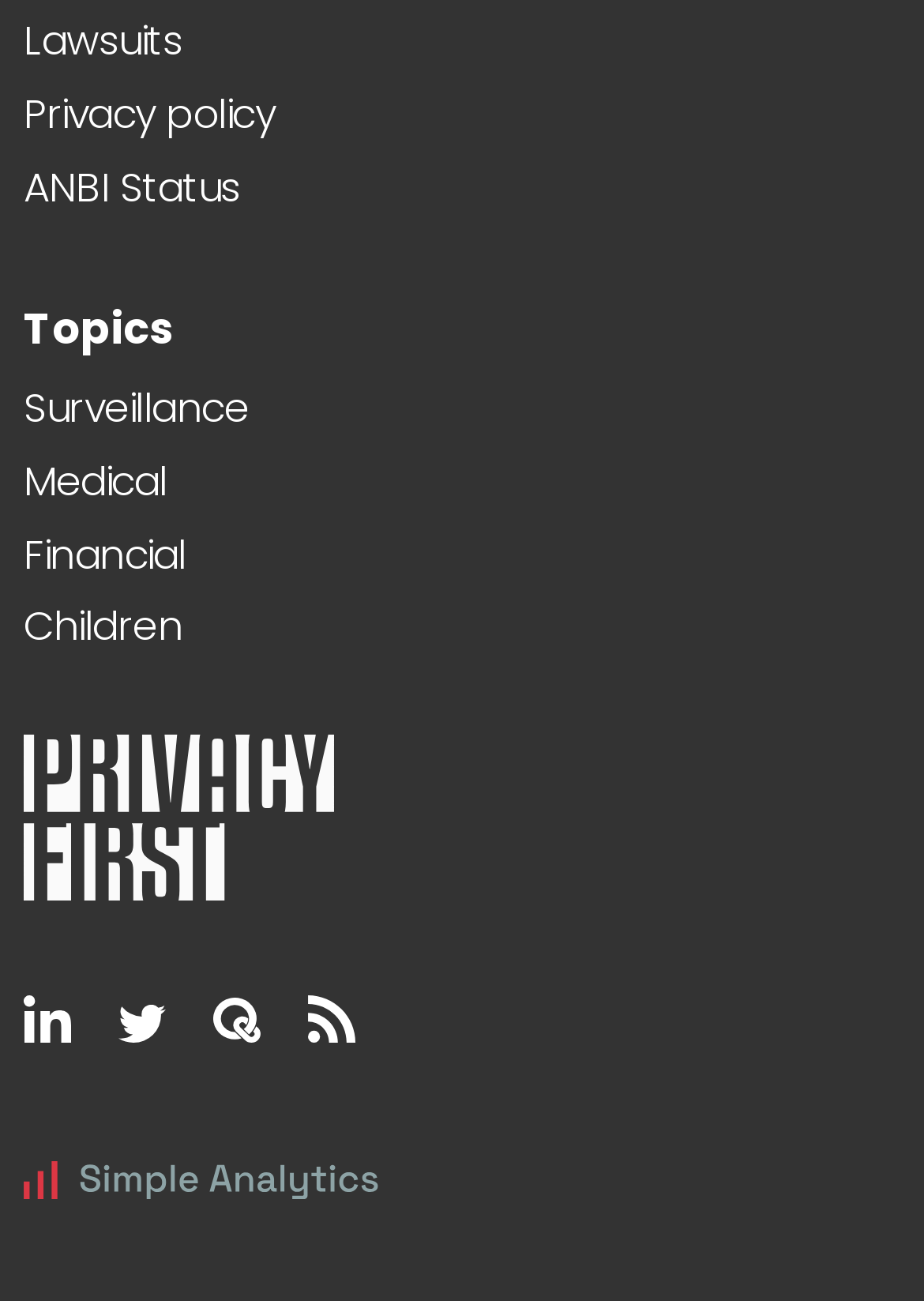Answer the question with a single word or phrase: 
How many social media logos are present?

4